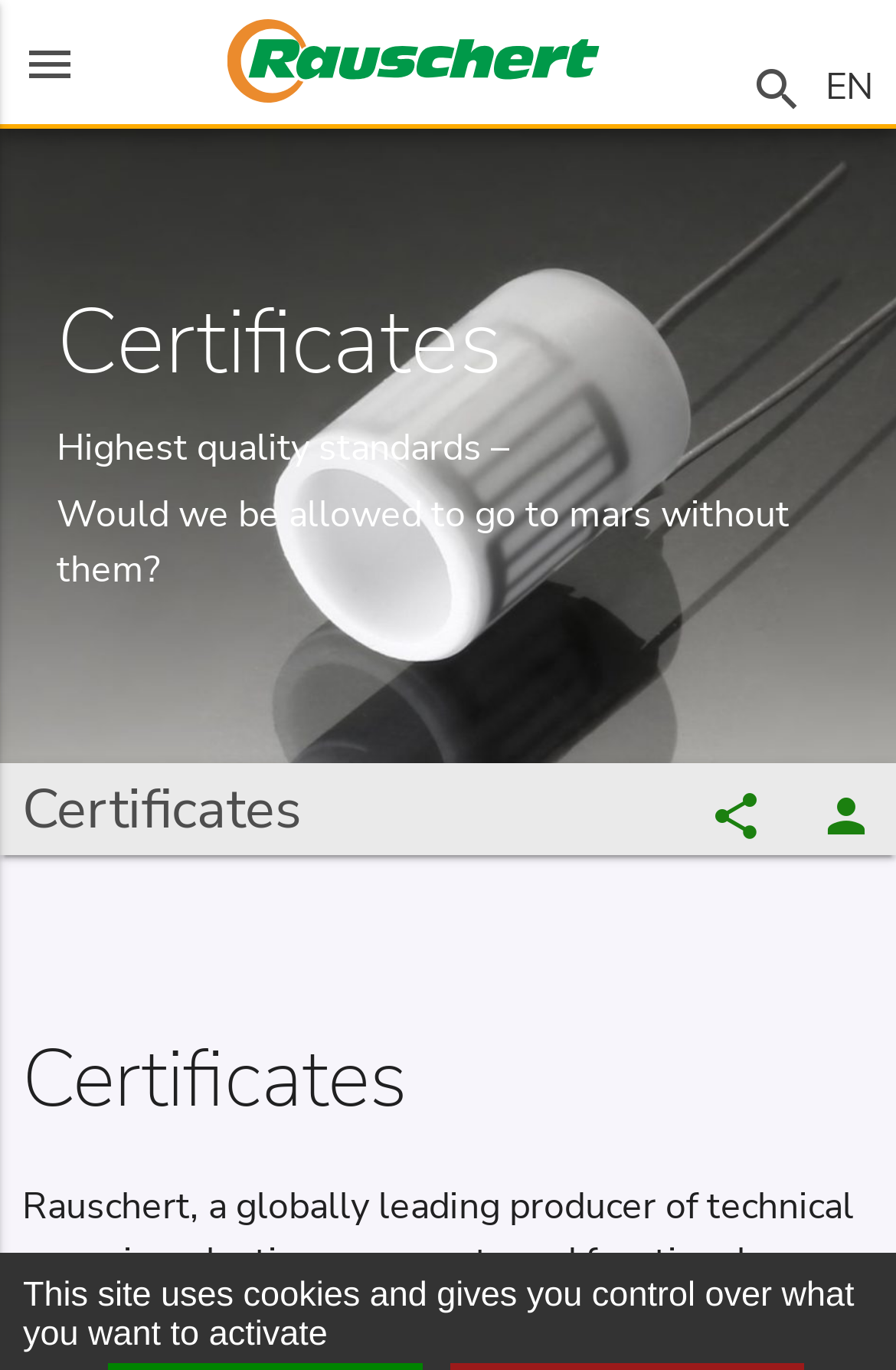Using the element description: "share", determine the bounding box coordinates for the specified UI element. The coordinates should be four float numbers between 0 and 1, [left, top, right, bottom].

[0.79, 0.584, 0.852, 0.617]